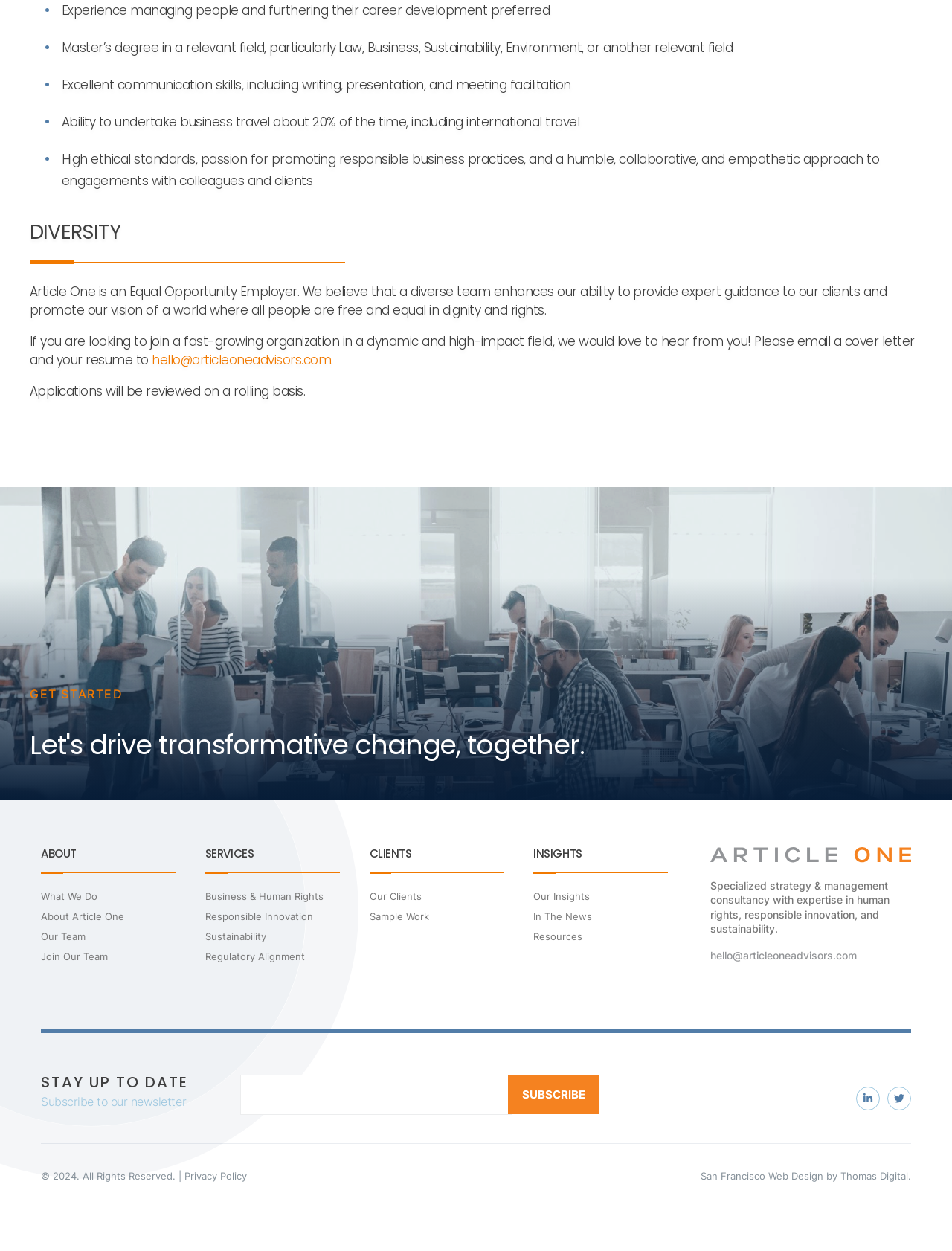Locate the bounding box coordinates of the element to click to perform the following action: 'Click the 'SUBSCRIBE' button'. The coordinates should be given as four float values between 0 and 1, in the form of [left, top, right, bottom].

[0.534, 0.859, 0.63, 0.89]